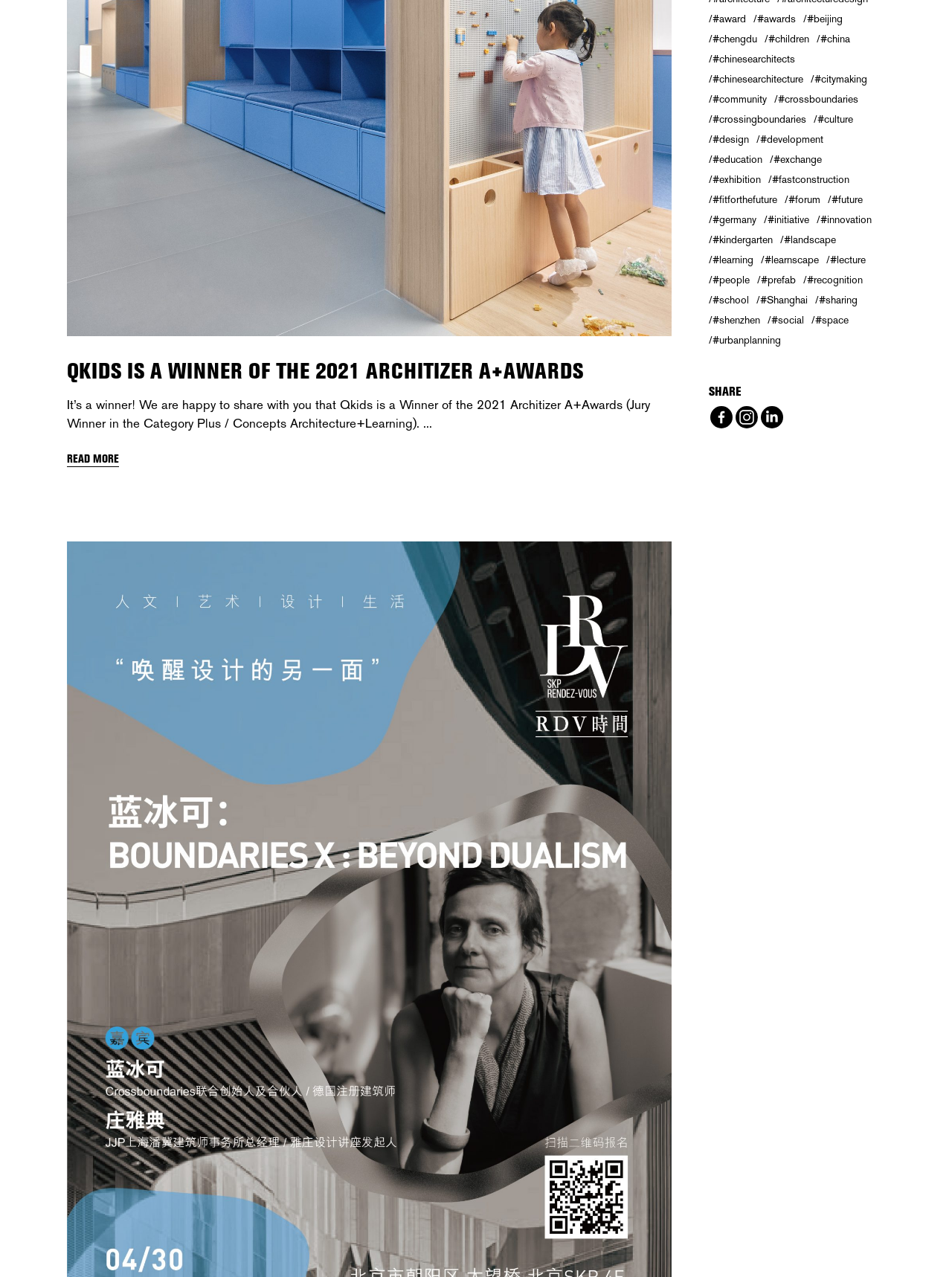Identify the bounding box coordinates for the UI element described by the following text: "#kindergarten". Provide the coordinates as four float numbers between 0 and 1, in the format [left, top, right, bottom].

[0.744, 0.18, 0.811, 0.195]